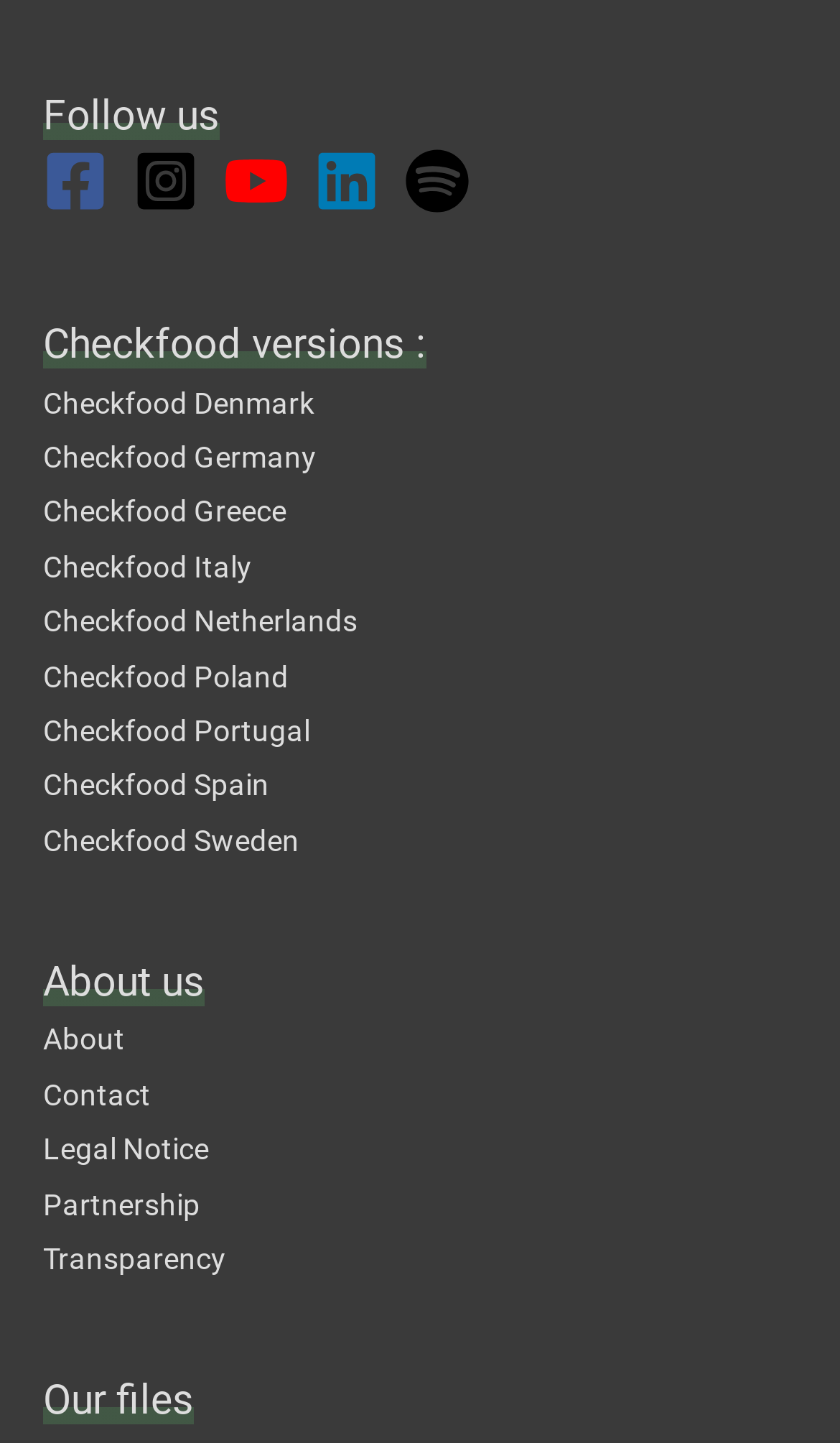What is the last section on the webpage?
Refer to the screenshot and deliver a thorough answer to the question presented.

I looked at the webpage structure and found that the last section on the webpage is 'Our files', which is a heading element.